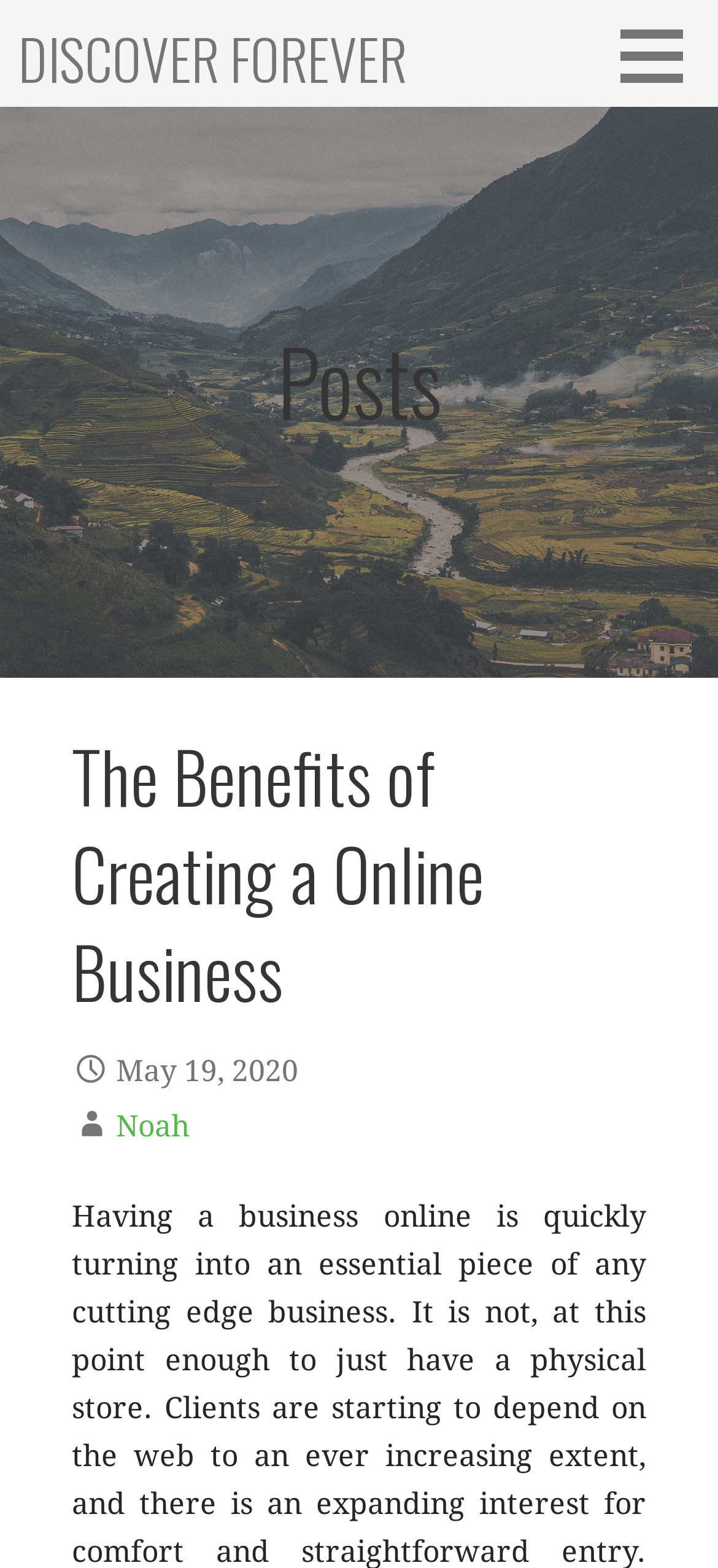Who is the author of the latest post?
Using the information presented in the image, please offer a detailed response to the question.

I found the author of the latest post by looking at the elements under the 'Posts' heading. I found a link with the text 'Noah', which is likely the author of the latest post.